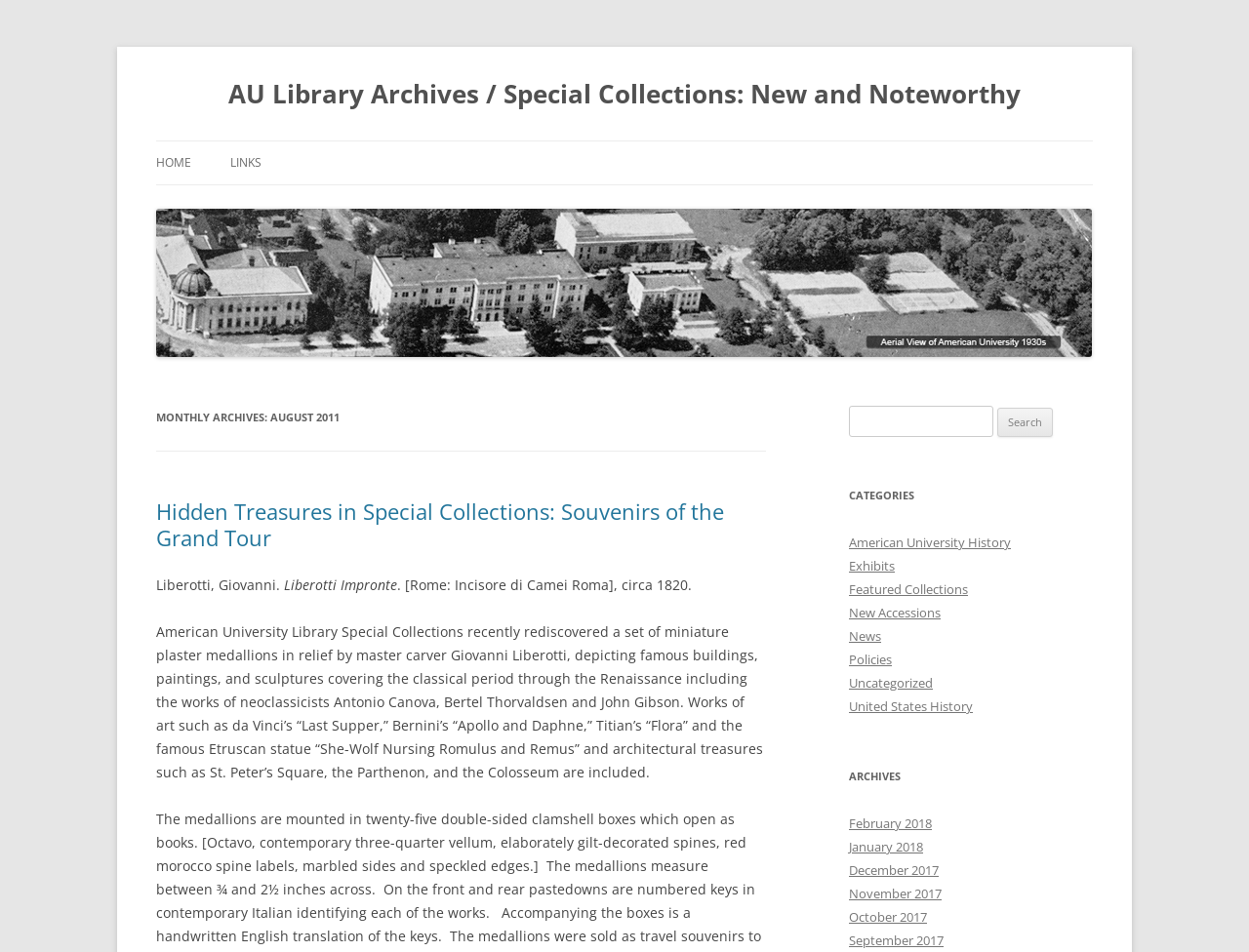Provide a brief response using a word or short phrase to this question:
What is the topic of the 'Hidden Treasures' article?

Souvenirs of the Grand Tour